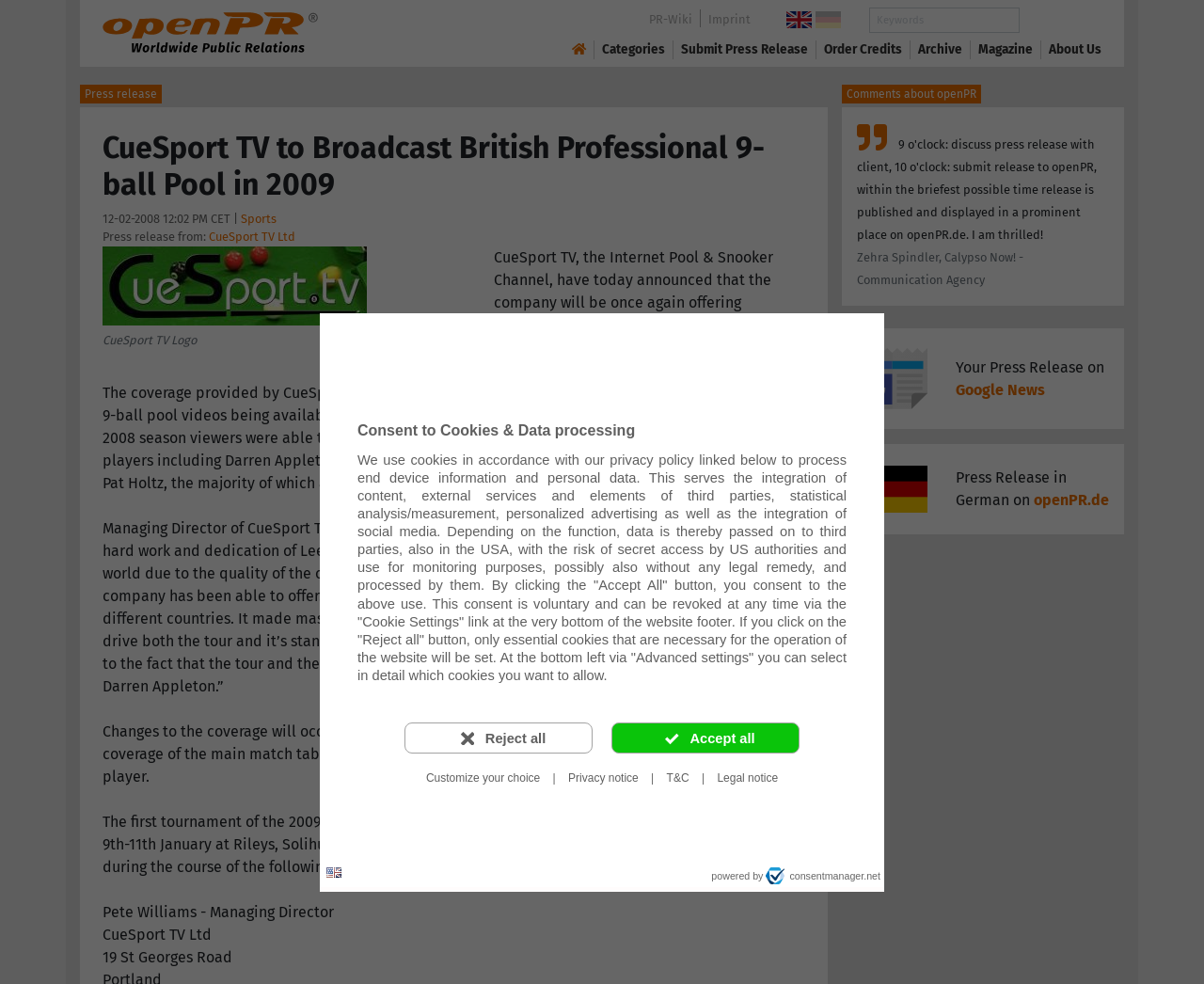Please give the bounding box coordinates of the area that should be clicked to fulfill the following instruction: "Submit a press release". The coordinates should be in the format of four float numbers from 0 to 1, i.e., [left, top, right, bottom].

[0.566, 0.041, 0.671, 0.06]